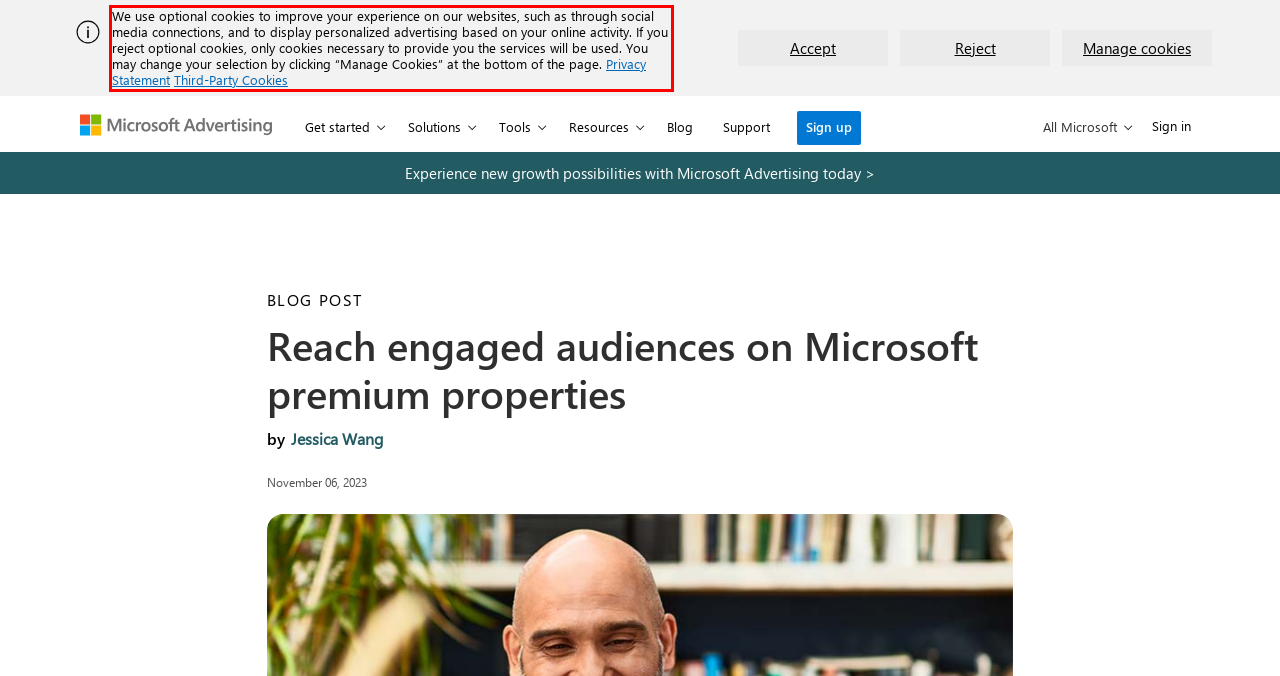Using OCR, extract the text content found within the red bounding box in the given webpage screenshot.

We use optional cookies to improve your experience on our websites, such as through social media connections, and to display personalized advertising based on your online activity. If you reject optional cookies, only cookies necessary to provide you the services will be used. You may change your selection by clicking “Manage Cookies” at the bottom of the page. Privacy Statement Third-Party Cookies